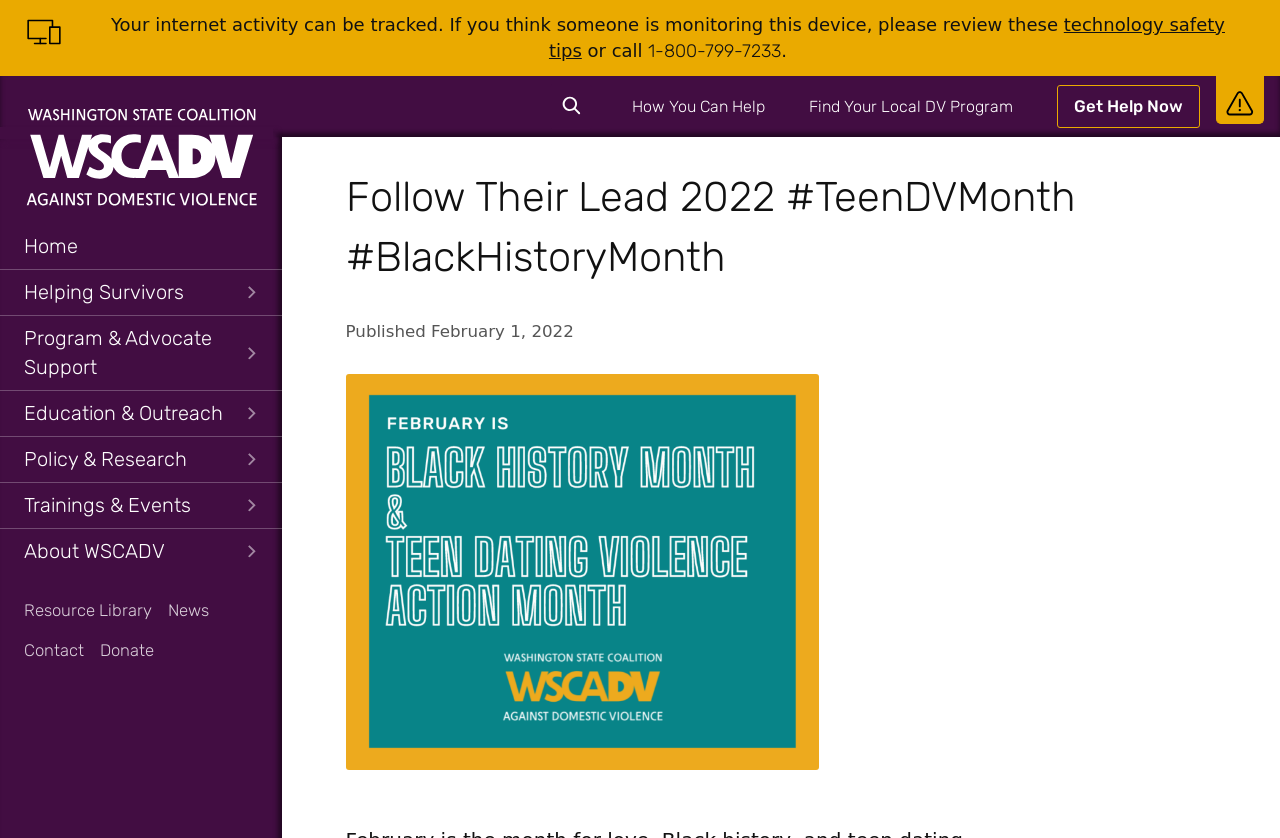Determine the bounding box coordinates of the clickable element necessary to fulfill the instruction: "Read technology safety tips". Provide the coordinates as four float numbers within the 0 to 1 range, i.e., [left, top, right, bottom].

[0.429, 0.017, 0.957, 0.073]